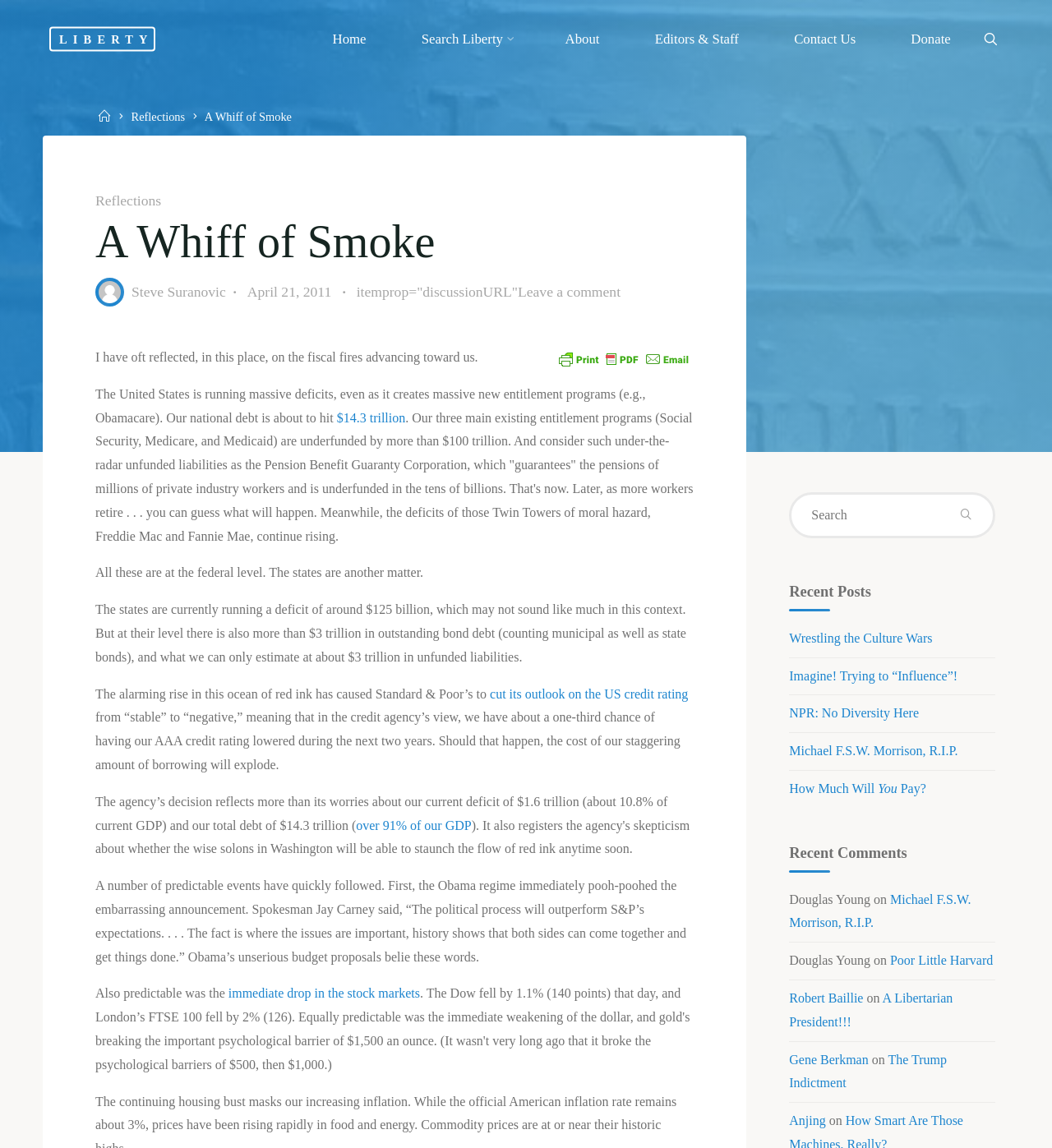Locate the bounding box coordinates of the area that needs to be clicked to fulfill the following instruction: "Search for something". The coordinates should be in the format of four float numbers between 0 and 1, namely [left, top, right, bottom].

[0.75, 0.429, 0.946, 0.469]